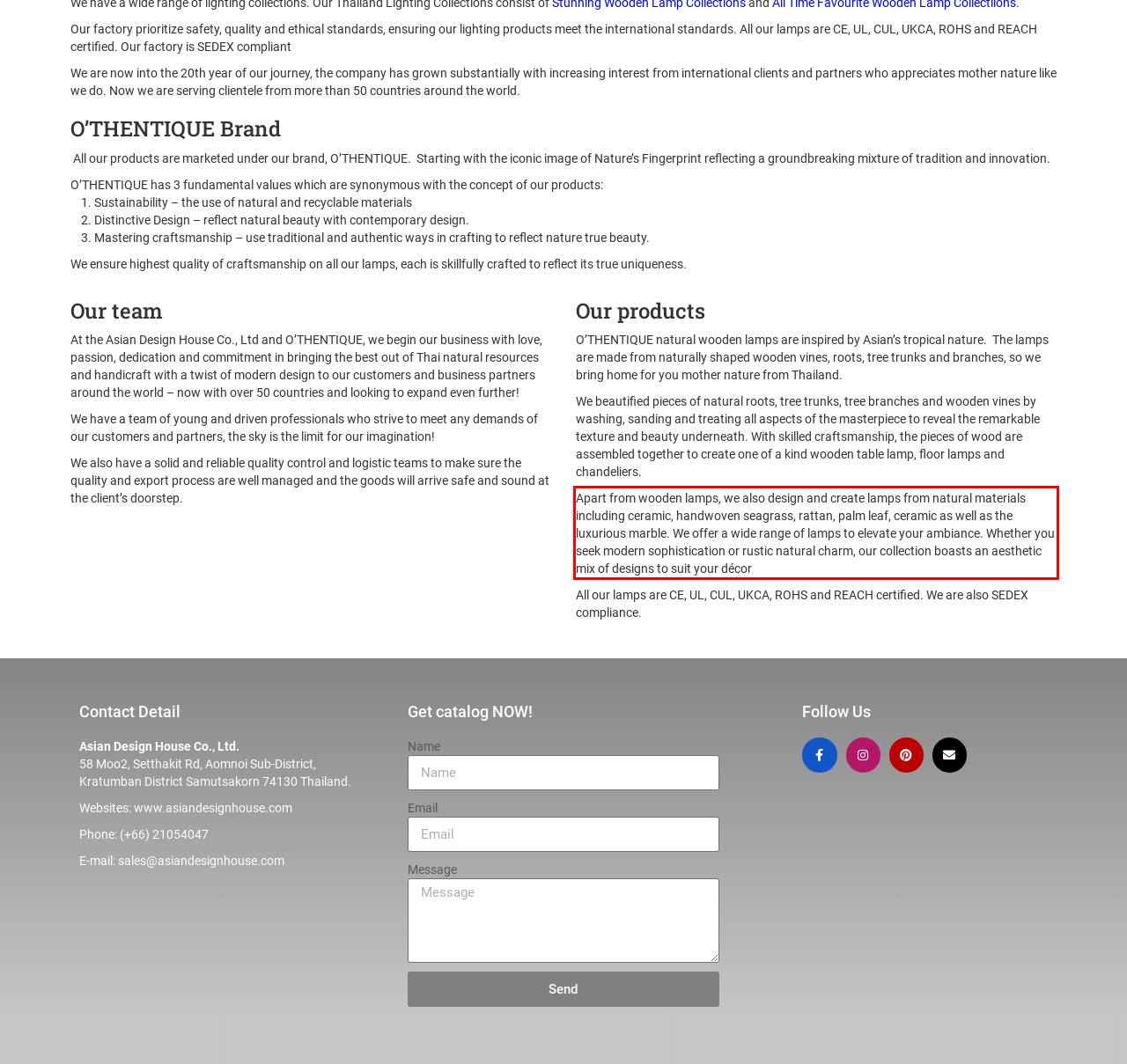From the screenshot of the webpage, locate the red bounding box and extract the text contained within that area.

Apart from wooden lamps, we also design and create lamps from natural materials including ceramic, handwoven seagrass, rattan, palm leaf, ceramic as well as the luxurious marble. We offer a wide range of lamps to elevate your ambiance. Whether you seek modern sophistication or rustic natural charm, our collection boasts an aesthetic mix of designs to suit your décor